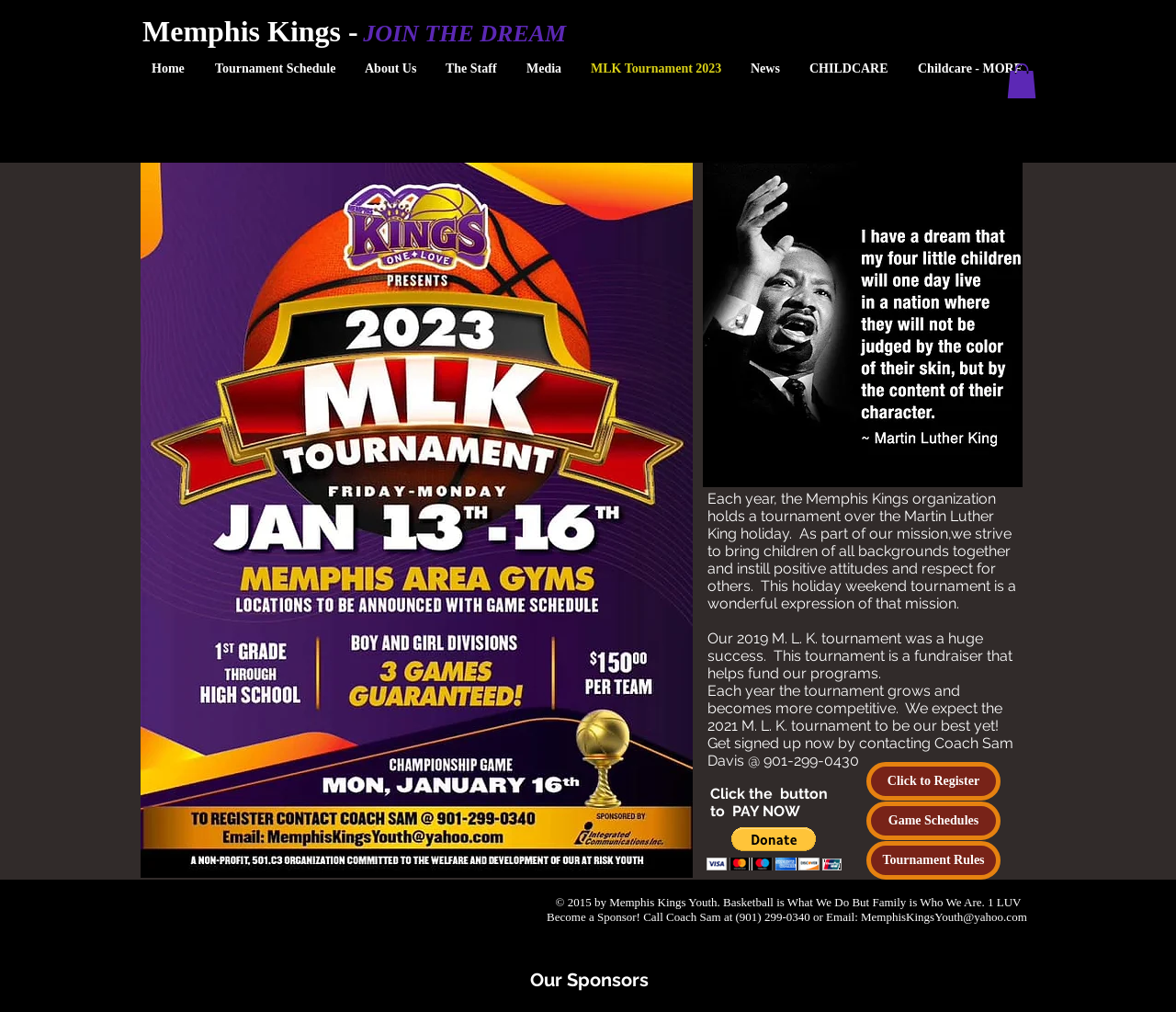Extract the main headline from the webpage and generate its text.

Memphis Kings - JOIN THE DREAM